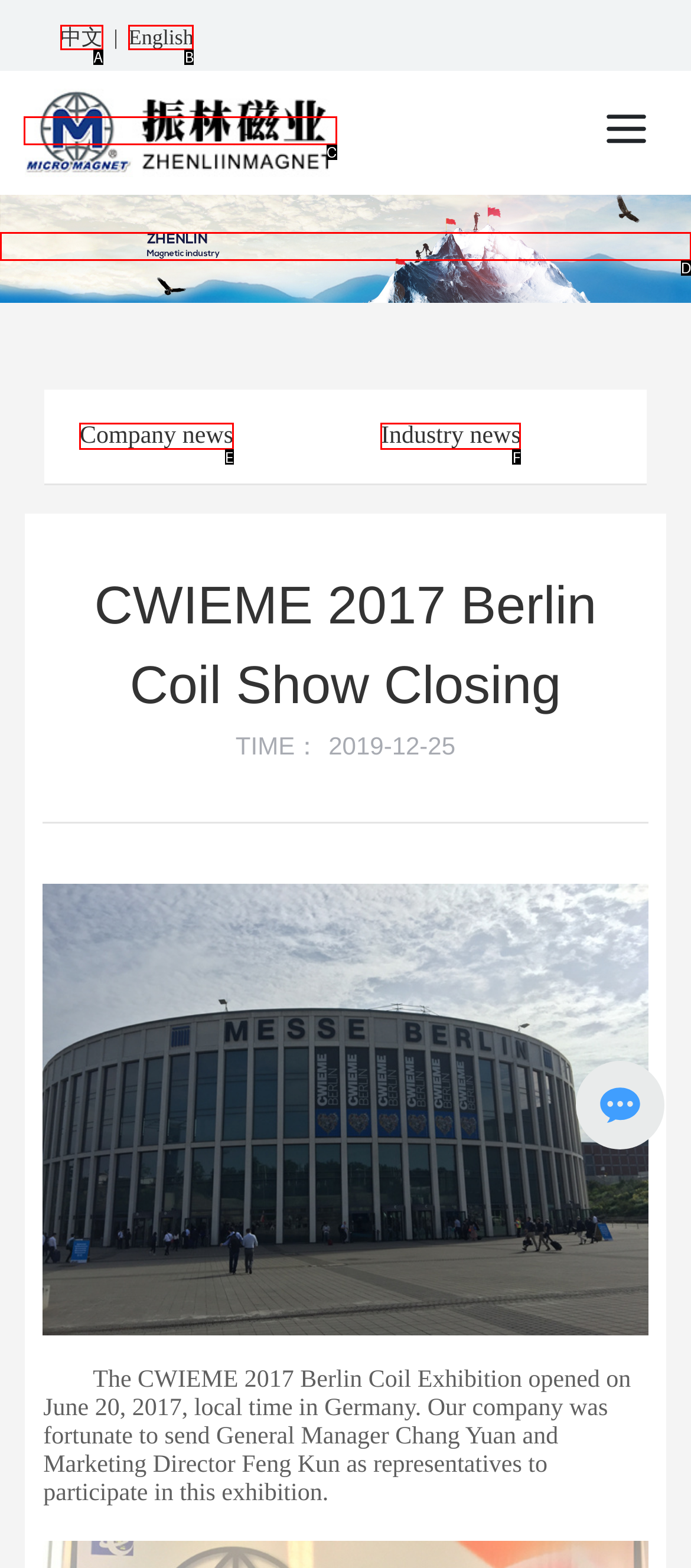From the provided options, pick the HTML element that matches the description: Industry news. Respond with the letter corresponding to your choice.

F